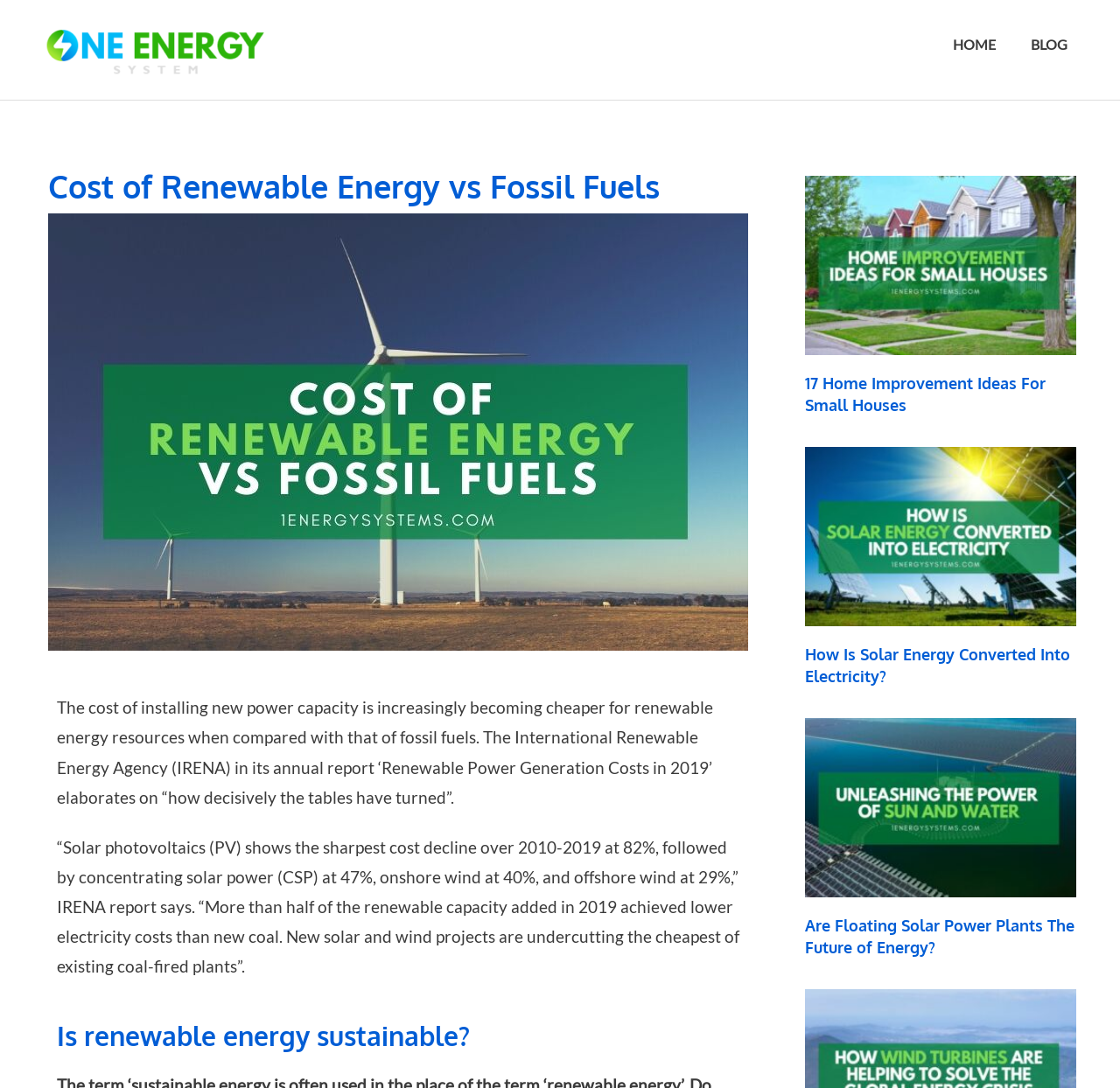Please locate the bounding box coordinates of the element's region that needs to be clicked to follow the instruction: "Explore 'Floating Solar Power Plants'". The bounding box coordinates should be provided as four float numbers between 0 and 1, i.e., [left, top, right, bottom].

[0.719, 0.84, 0.961, 0.881]